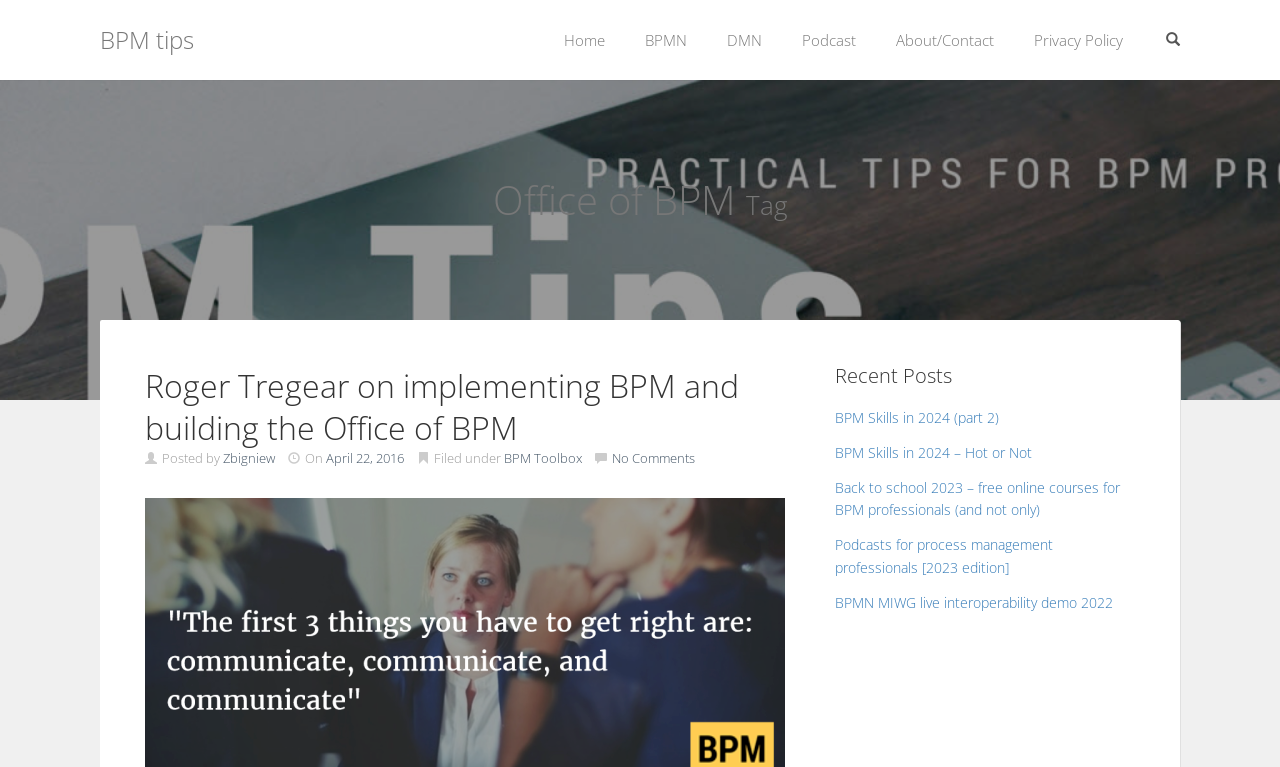Answer with a single word or phrase: 
How many recent posts are listed?

5